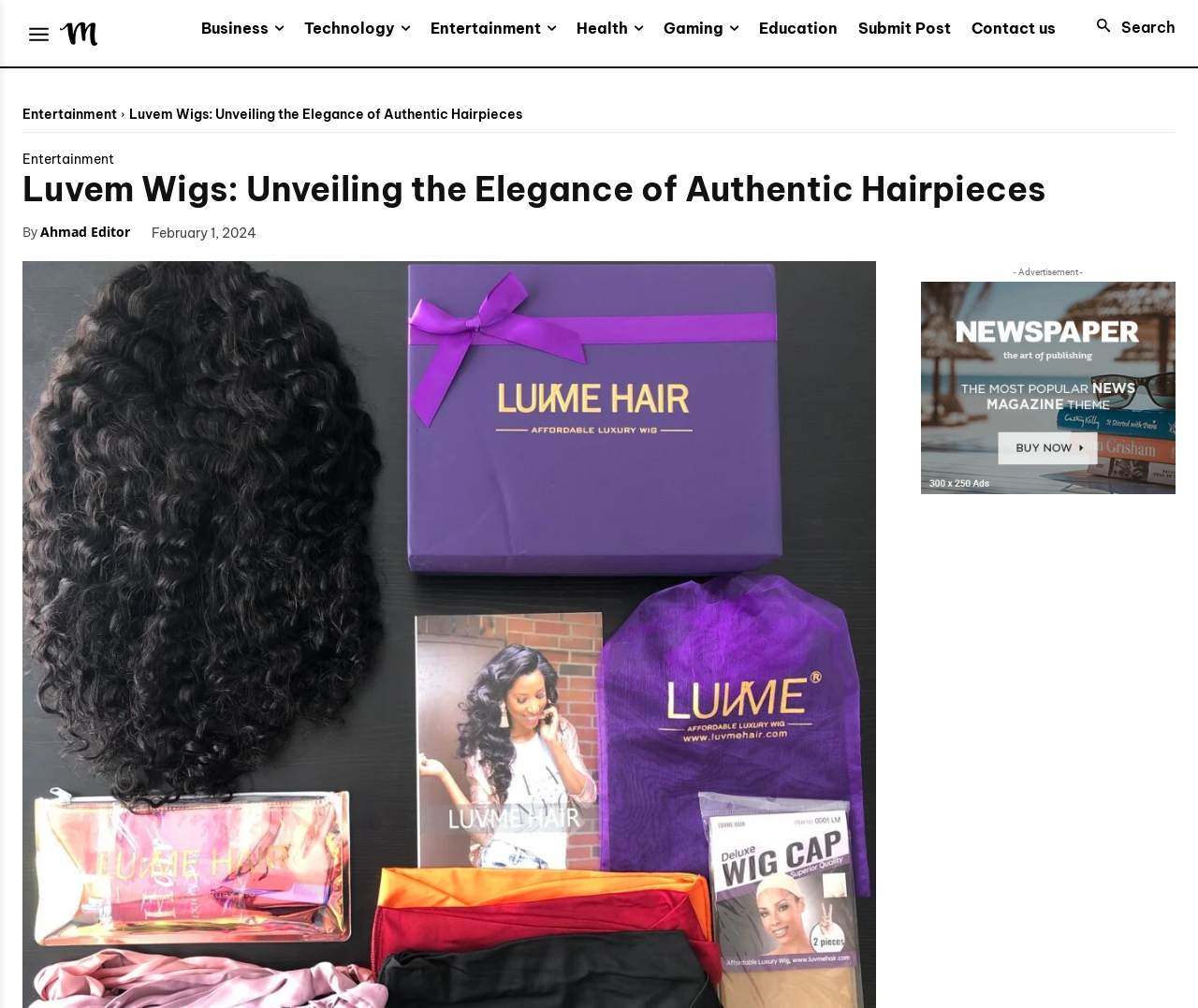What is the logo of the website?
Give a detailed explanation using the information visible in the image.

The logo of the website is 'Luvem Wigs' which can be found at the top left corner of the webpage, indicated by the image element with the description 'Logo'.